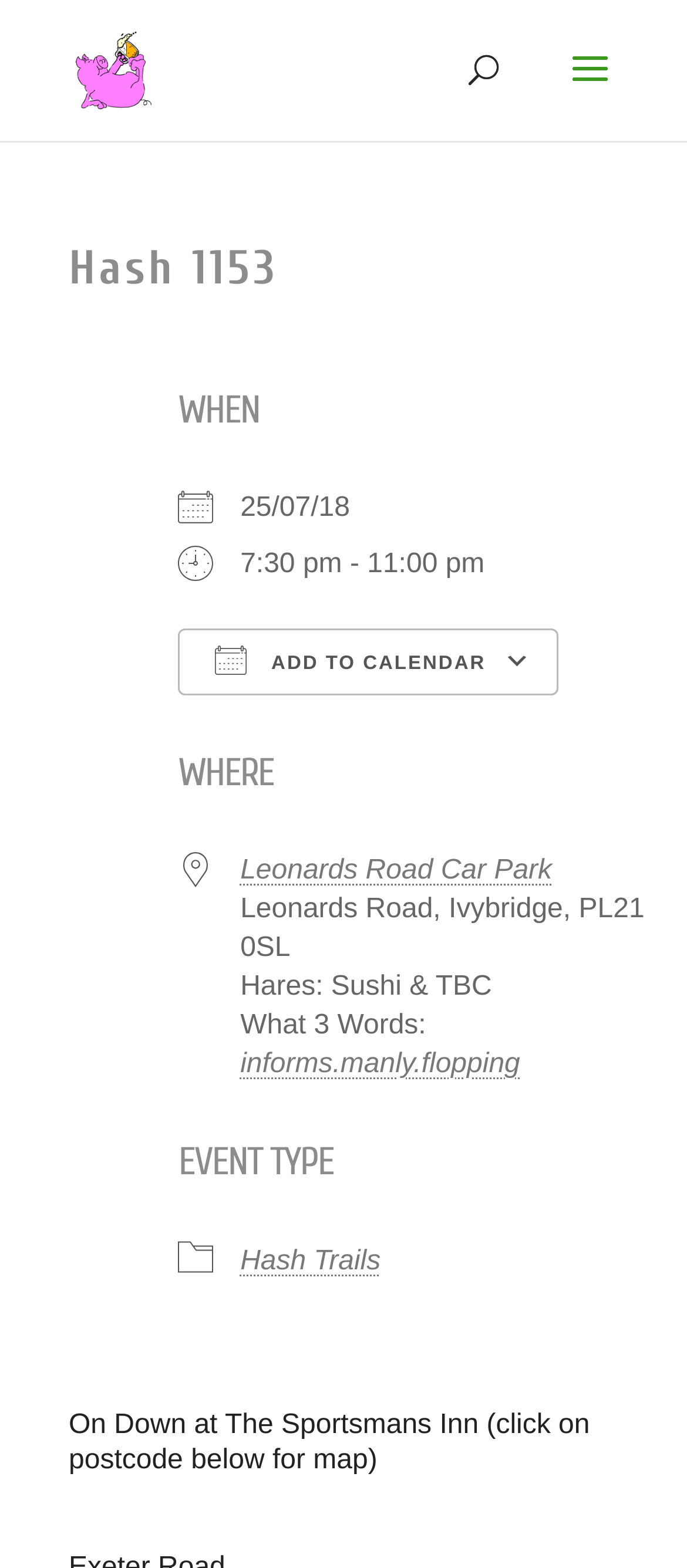Refer to the image and provide an in-depth answer to the question:
What is the start time of the event?

I found the start time of the event by looking at the 'WHEN' section, where it is written as '7:30 pm - 11:00 pm'.